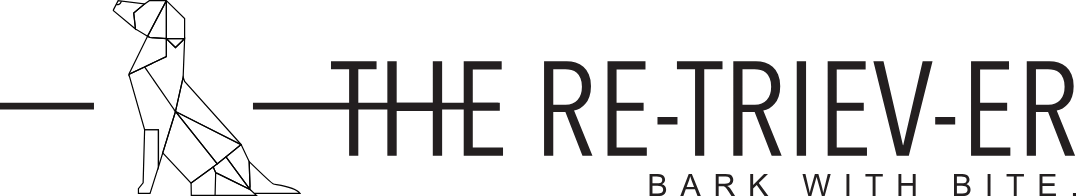Can you give a comprehensive explanation to the question given the content of the image?
What is the phrase below the main title?

The phrase below the main title is 'BARK WITH BITE' because the caption mentions that it is displayed in smaller text, reinforcing the brand's playful yet assertive character.